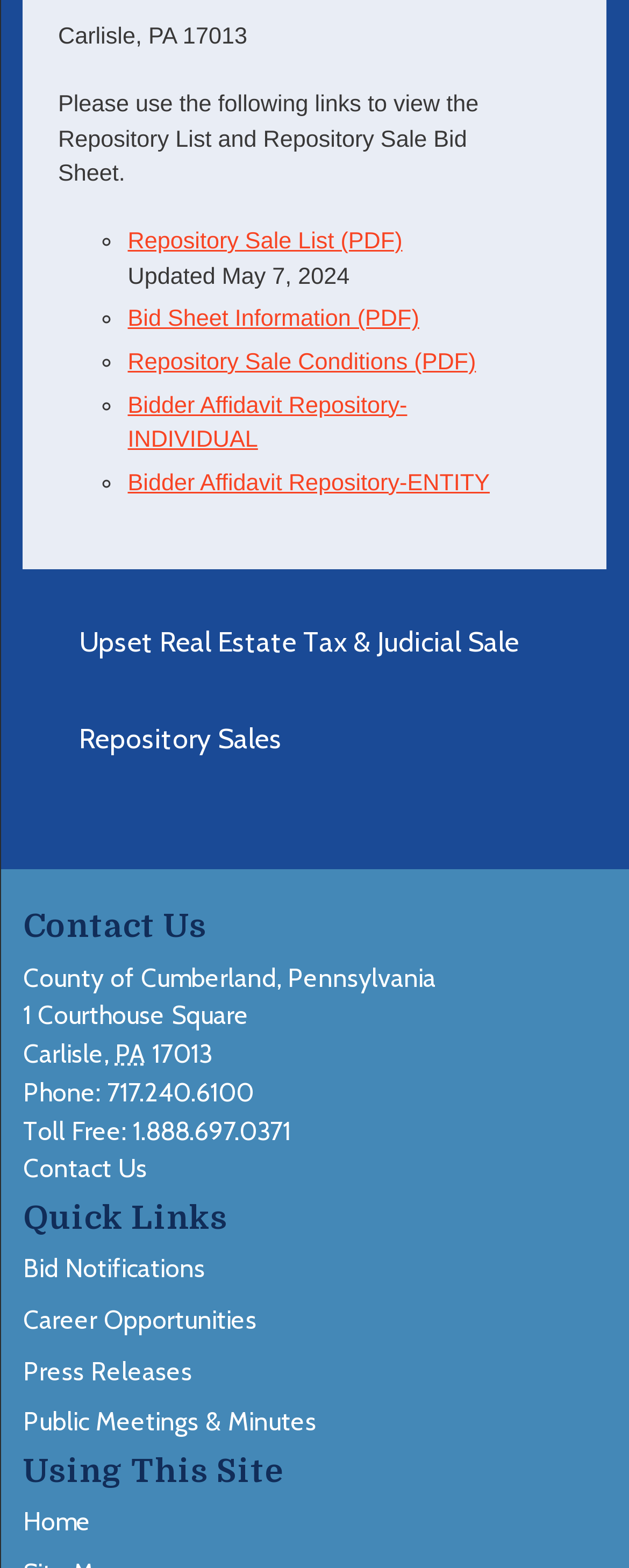What is the address of the County of Cumberland?
Look at the image and respond with a one-word or short phrase answer.

Carlisle, PA 17013